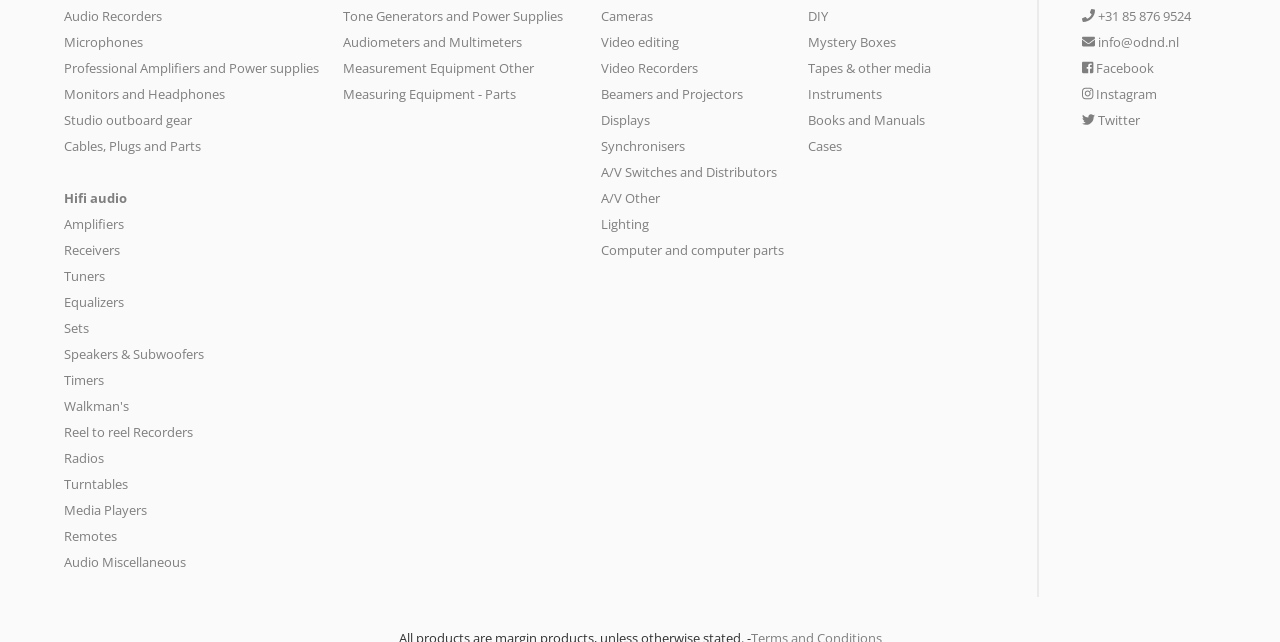Examine the image carefully and respond to the question with a detailed answer: 
What is the phone number listed on the webpage?

I looked for a link under the root element that seems to be a phone number, and it is '+31 85 876 9524'.